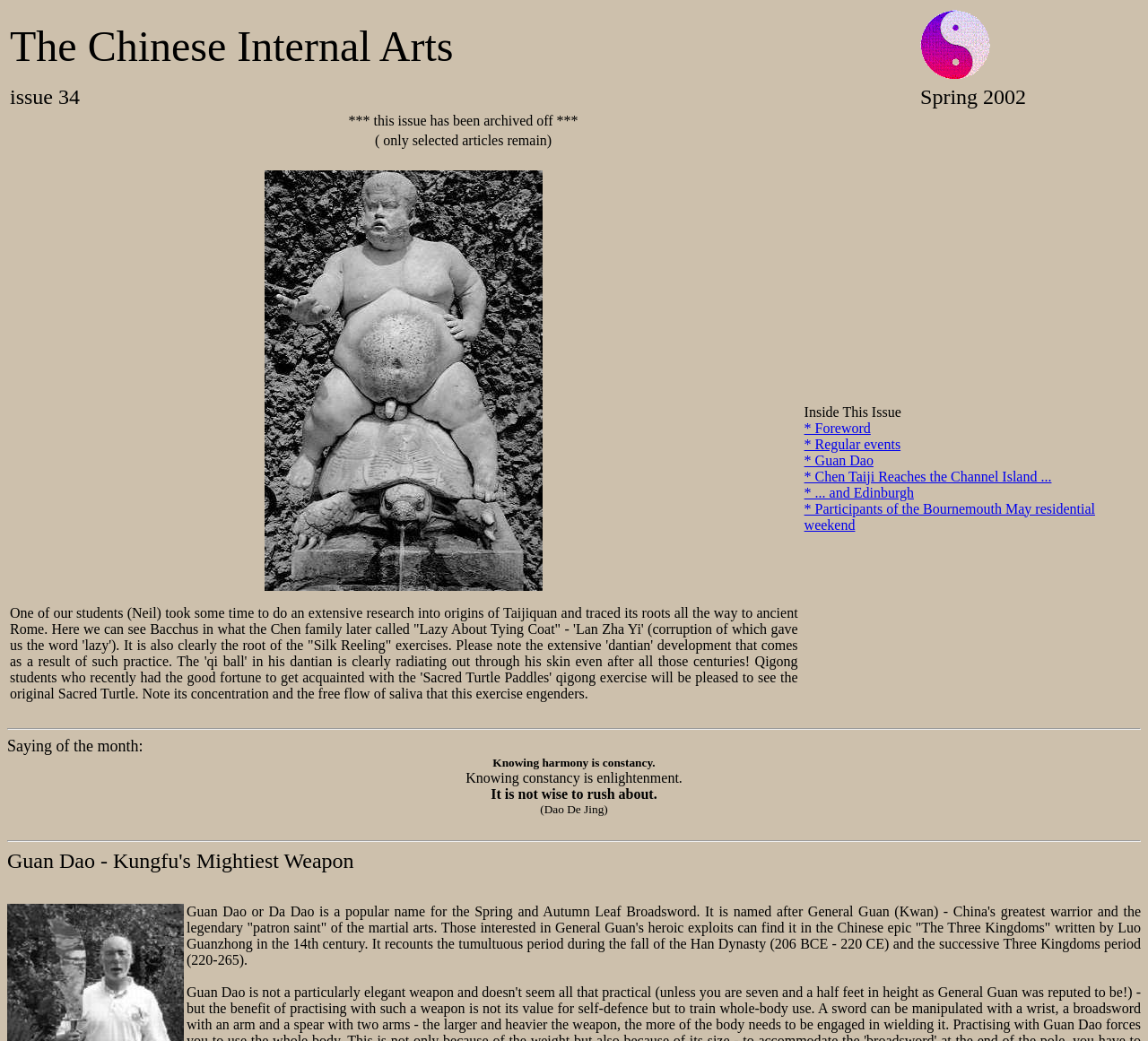Provide a thorough summary of the webpage.

The webpage is a newsletter from the Chinese Internal Arts Association, specifically issue 34 from Spring 2002. At the top, there is a header section with the title "The Chinese Internal Arts" on the left and an image on the right. Below this, there is a notification that this issue has been archived, with only selected articles remaining.

The main content of the newsletter is divided into two columns. The left column features an article about the origins of Taijiquan, tracing its roots back to ancient Rome. The article includes an image of Bacchus, which is said to be the root of the "Silk Reeling" exercises. The text also discusses the benefits of Qigong exercises, referencing the "Sacred Turtle Paddles" exercise.

The right column contains a table of contents for the newsletter, with links to various articles, including the foreword, regular events, Guan Dao, and more. Below this, there is a horizontal separator, followed by a section with quotes from the Dao De Jing, including "Knowing harmony is constancy" and "It is not wise to rush about."

Finally, there is another horizontal separator, followed by an article about Guan Dao, also known as the Spring and Autumn Leaf Broadsword, which is named after General Guan, a legendary warrior and patron saint of martial arts. The article provides some historical context and references the Chinese epic "The Three Kingdoms."